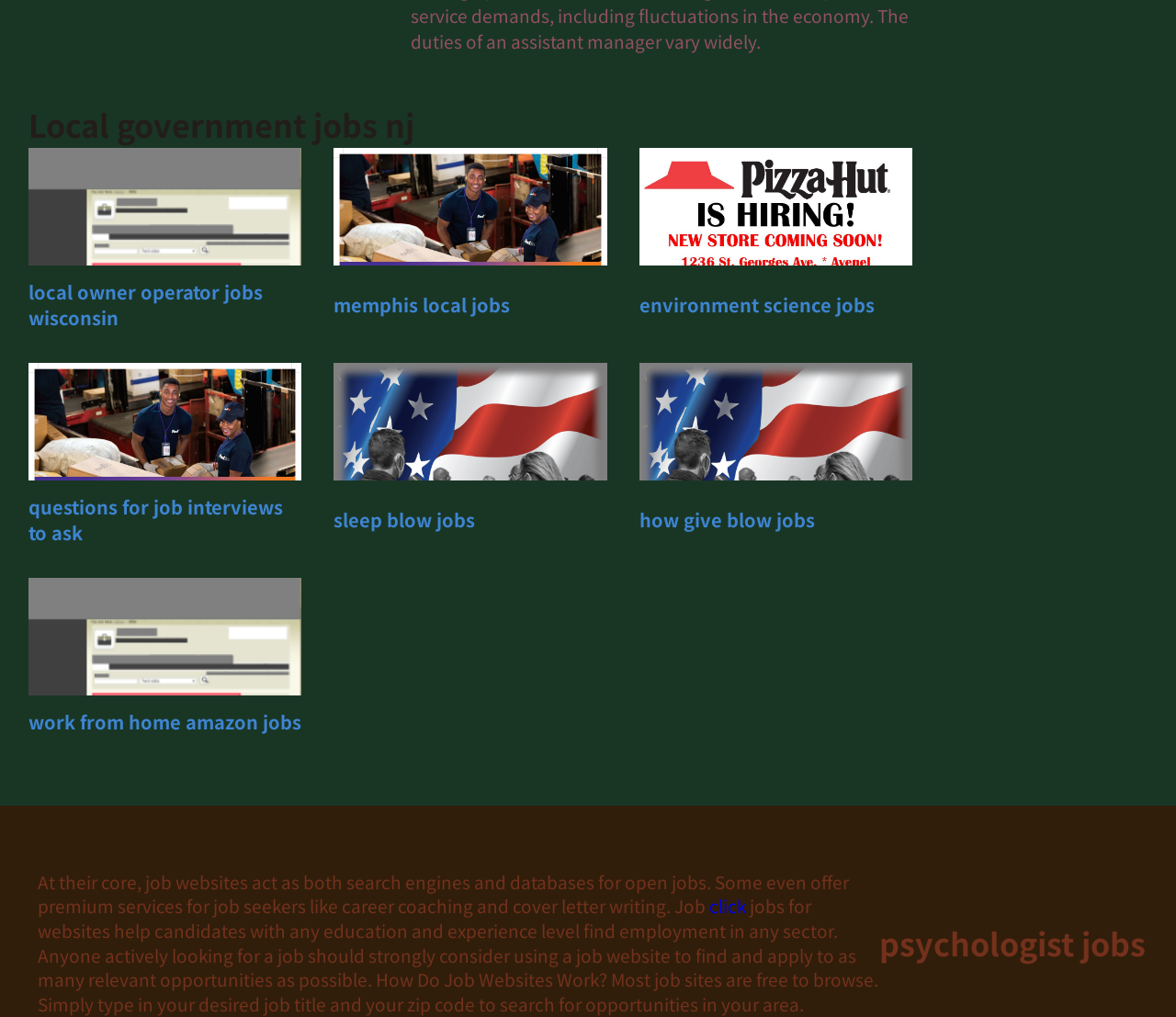What is required to search for job opportunities on this webpage?
Refer to the image and offer an in-depth and detailed answer to the question.

Based on the StaticText element with ID 113, it is mentioned that users can search for job opportunities by typing in their desired job title and zip code. This suggests that these two pieces of information are required to search for job opportunities on this webpage.